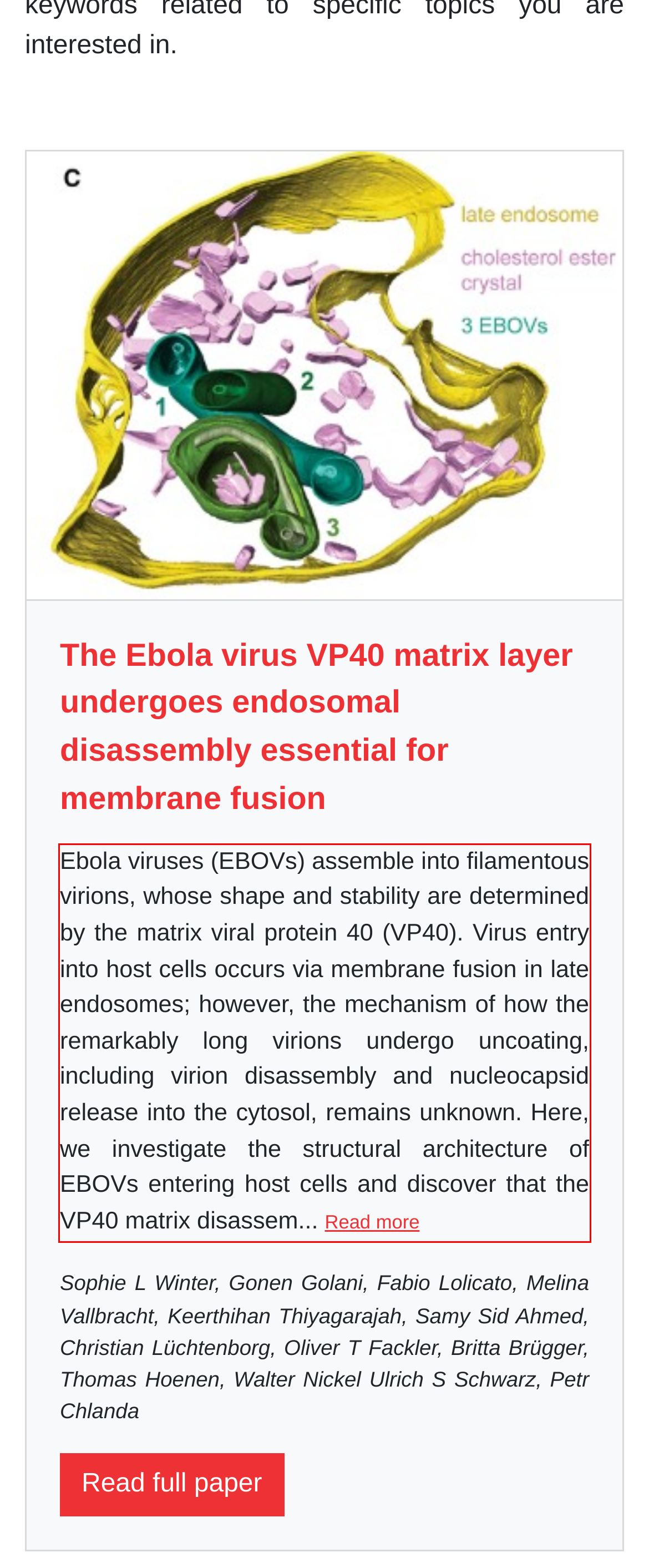Please take the screenshot of the webpage, find the red bounding box, and generate the text content that is within this red bounding box.

Ebola viruses (EBOVs) assemble into filamentous virions, whose shape and stability are determined by the matrix viral protein 40 (VP40). Virus entry into host cells occurs via membrane fusion in late endosomes; however, the mechanism of how the remarkably long virions undergo uncoating, including virion disassembly and nucleocapsid release into the cytosol, remains unknown. Here, we investigate the structural architecture of EBOVs entering host cells and discover that the VP40 matrix disassem... Read more